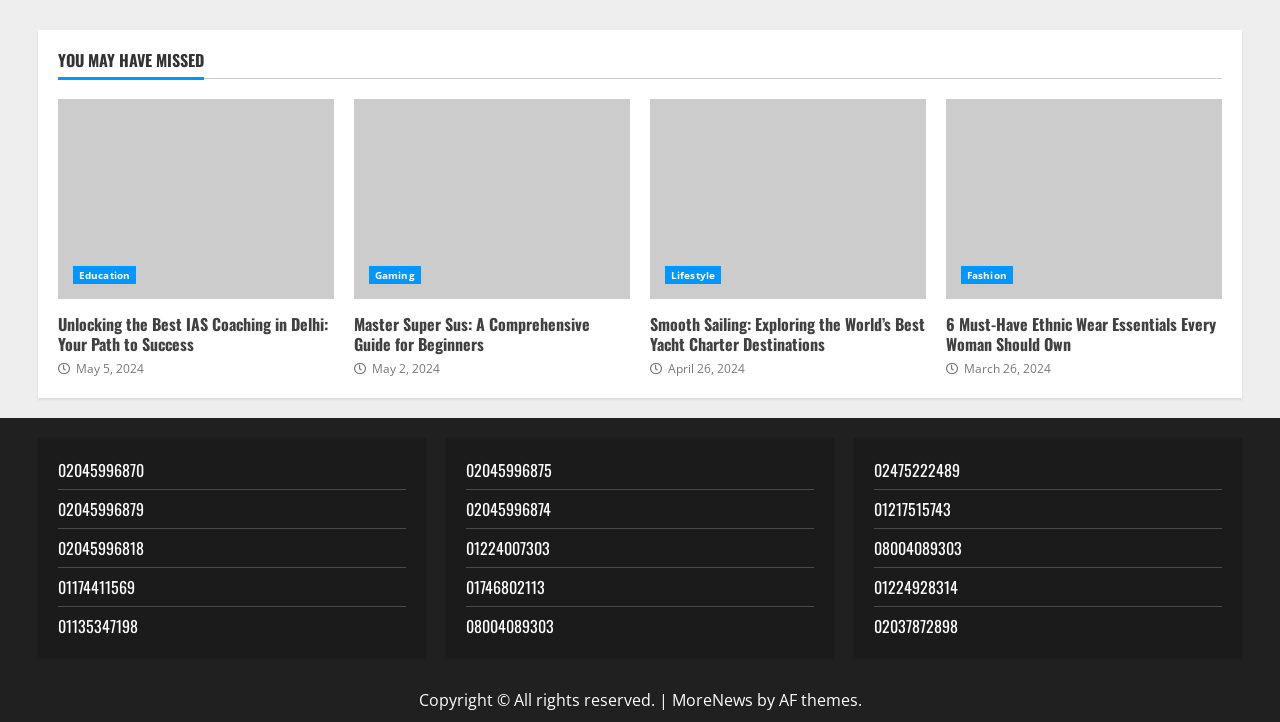Based on the element description: "Education", identify the bounding box coordinates for this UI element. The coordinates must be four float numbers between 0 and 1, listed as [left, top, right, bottom].

[0.057, 0.368, 0.106, 0.393]